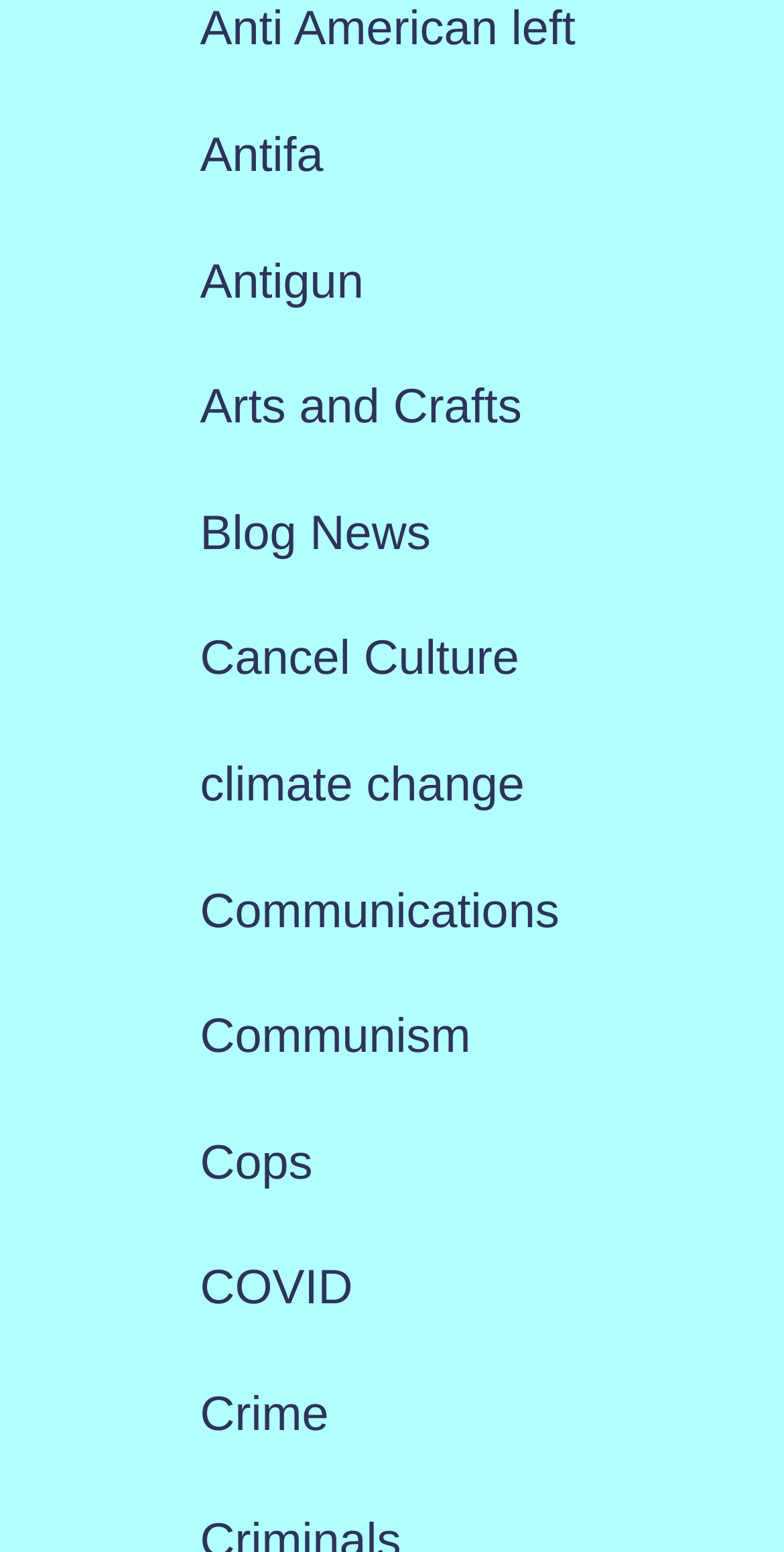Determine the bounding box coordinates for the UI element with the following description: "833.944.6292". The coordinates should be four float numbers between 0 and 1, represented as [left, top, right, bottom].

None